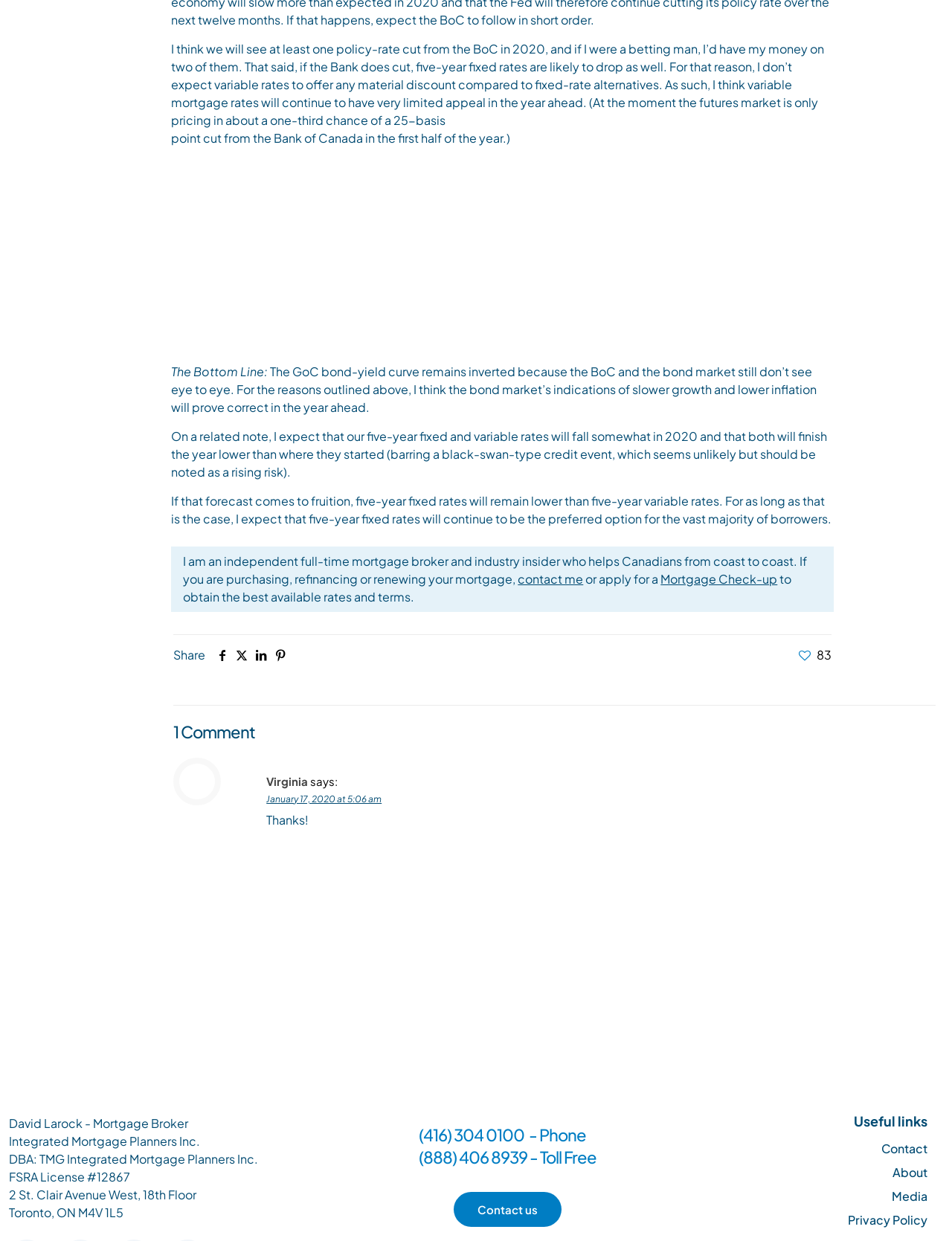Please specify the bounding box coordinates in the format (top-left x, top-left y, bottom-right x, bottom-right y), with values ranging from 0 to 1. Identify the bounding box for the UI component described as follows: Richard

None